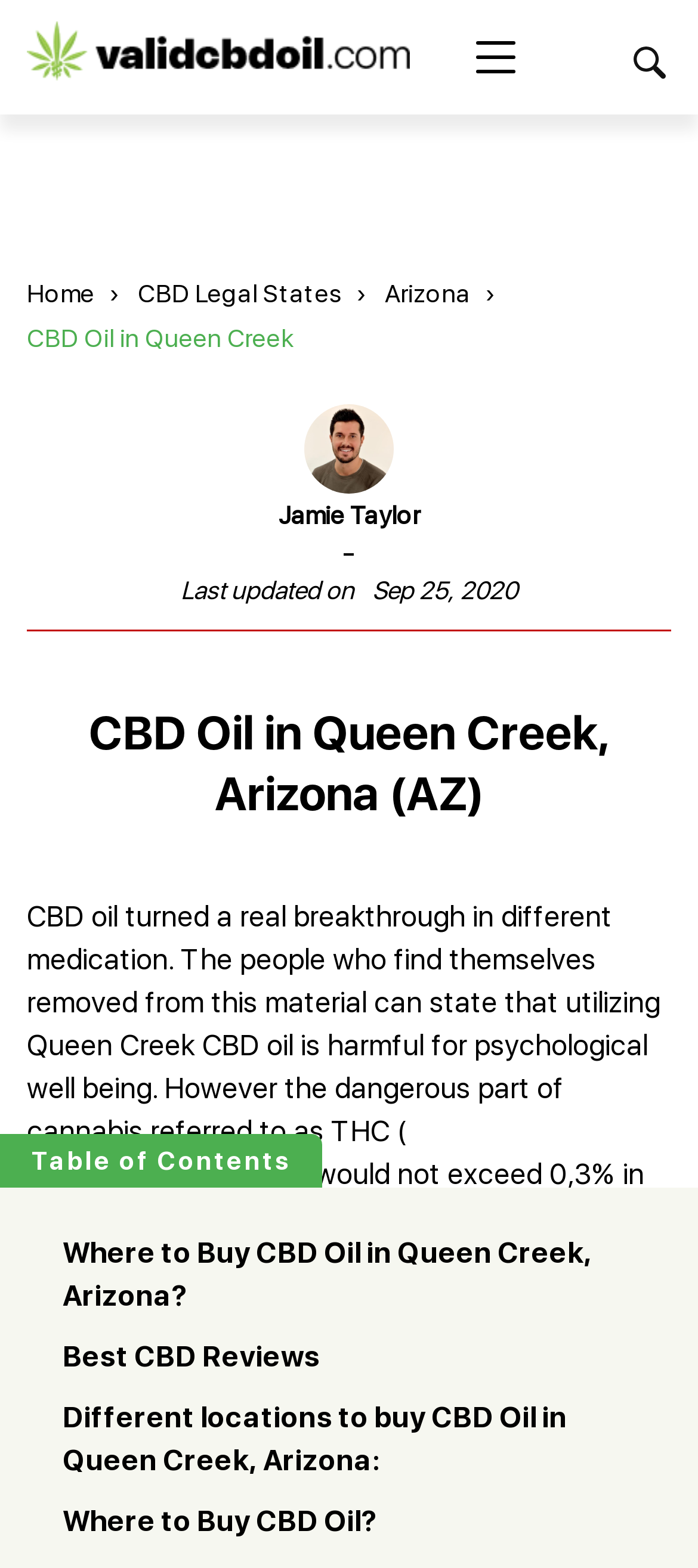Please answer the following question using a single word or phrase: 
How many StaticText elements are there on this webpage?

4